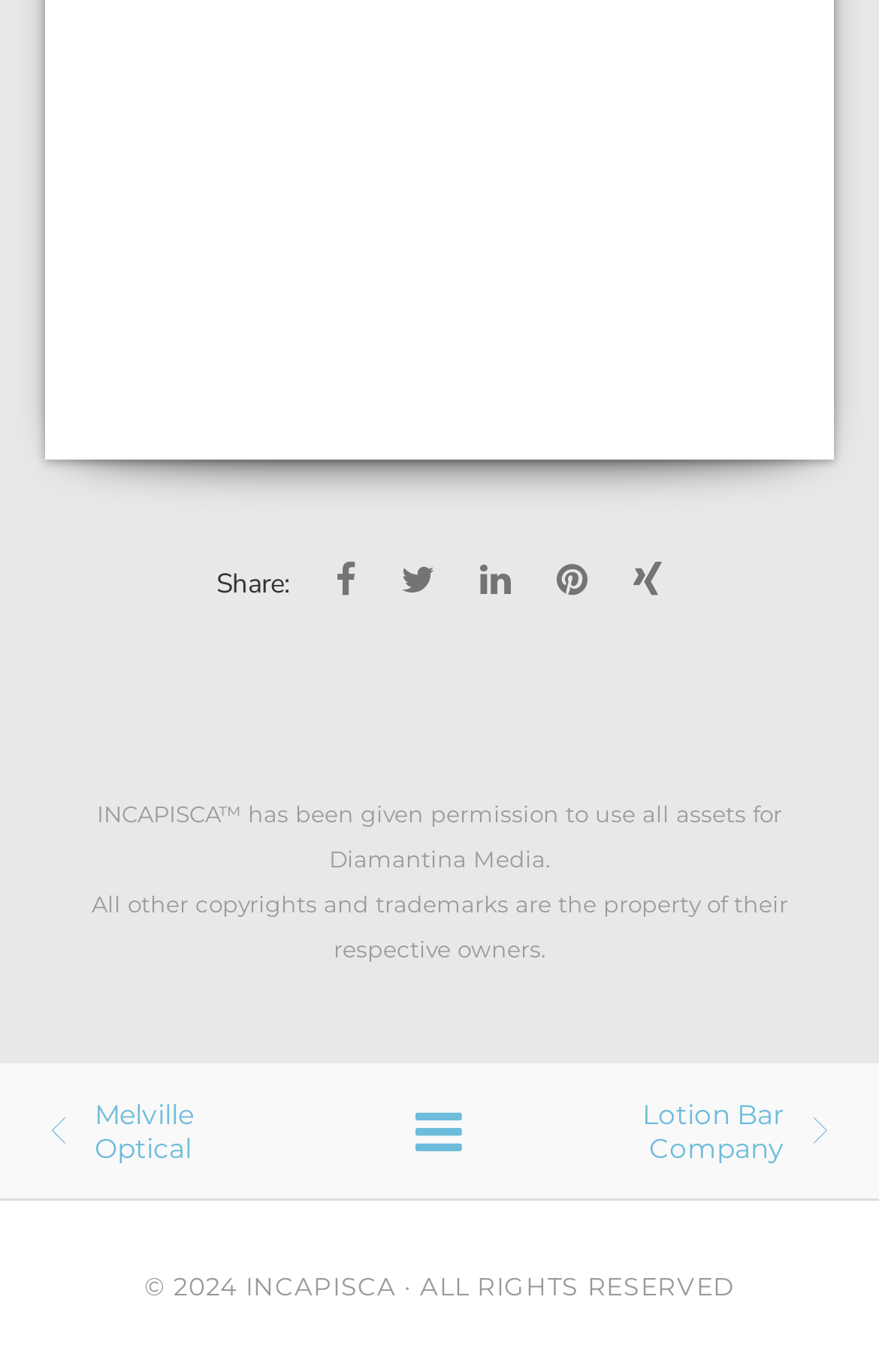What is the name of the company that owns the copyrights?
Please answer the question with as much detail and depth as you can.

The answer can be found in the StaticText element that says 'INCAPISCA™ has been given permission to use all assets for Diamantina Media.' This implies that INCAPISCA is the company that owns the copyrights.